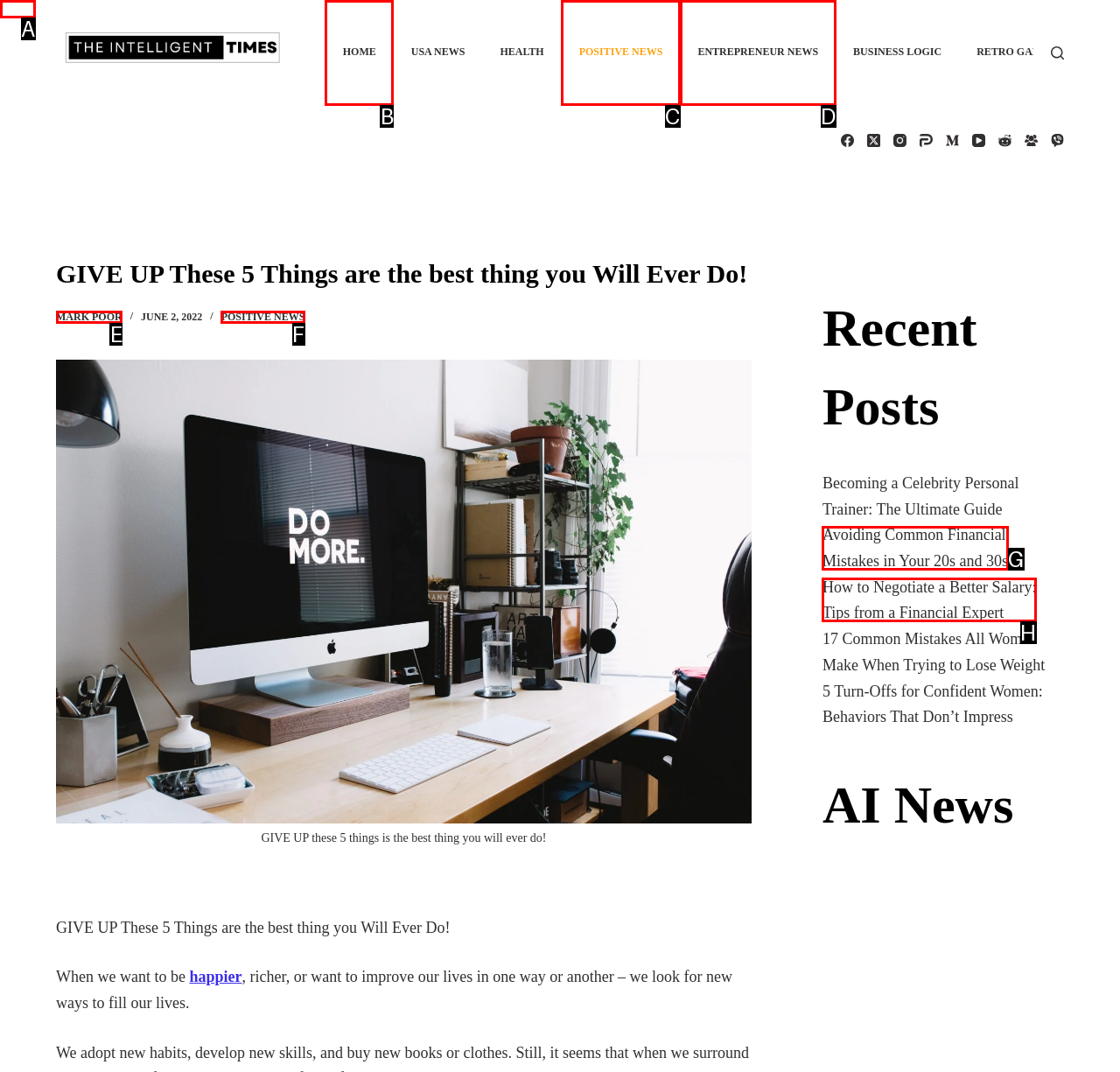Please determine which option aligns with the description: Entrepreneur News. Respond with the option’s letter directly from the available choices.

D